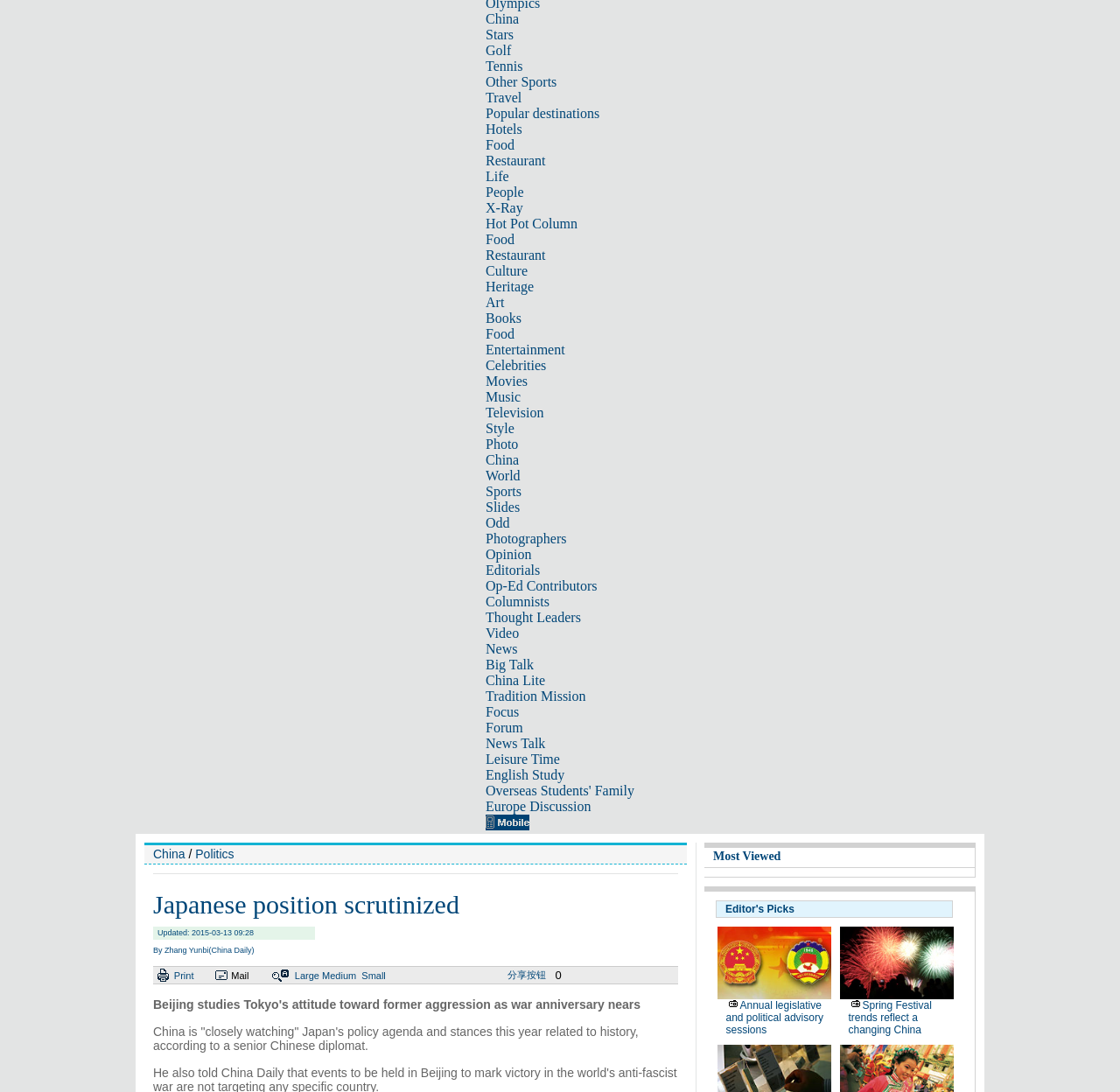Find the UI element described as: "Overseas Students' Family" and predict its bounding box coordinates. Ensure the coordinates are four float numbers between 0 and 1, [left, top, right, bottom].

[0.434, 0.717, 0.566, 0.731]